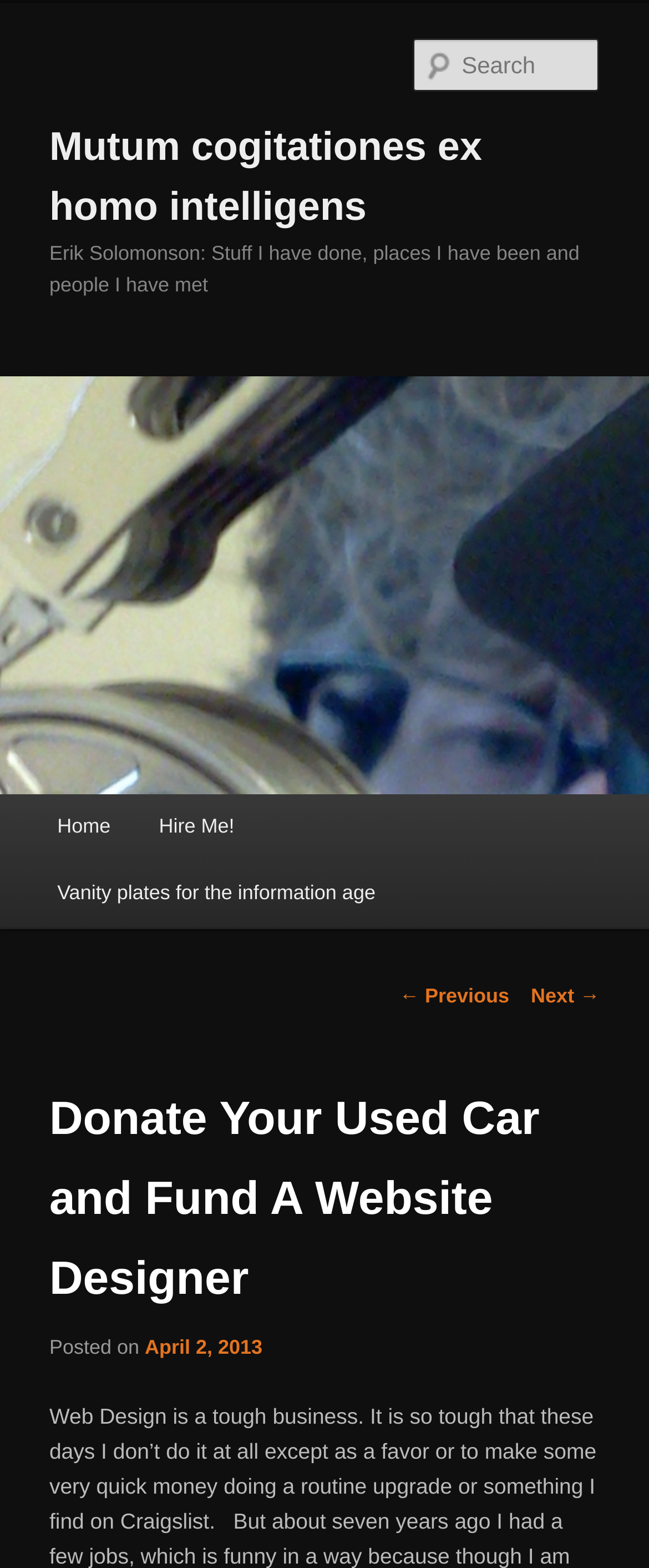Provide a single word or phrase answer to the question: 
What is the date of the latest article?

April 2, 2013